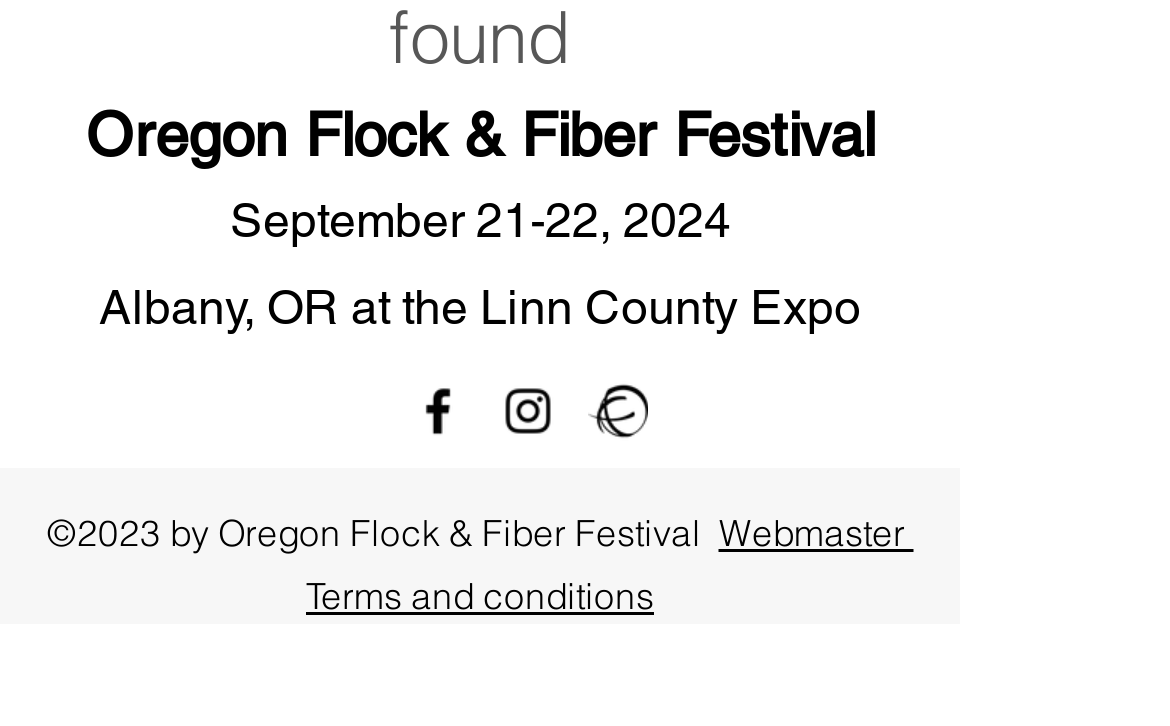Give the bounding box coordinates for the element described as: "Continue Shopping".

[0.236, 0.201, 0.585, 0.271]